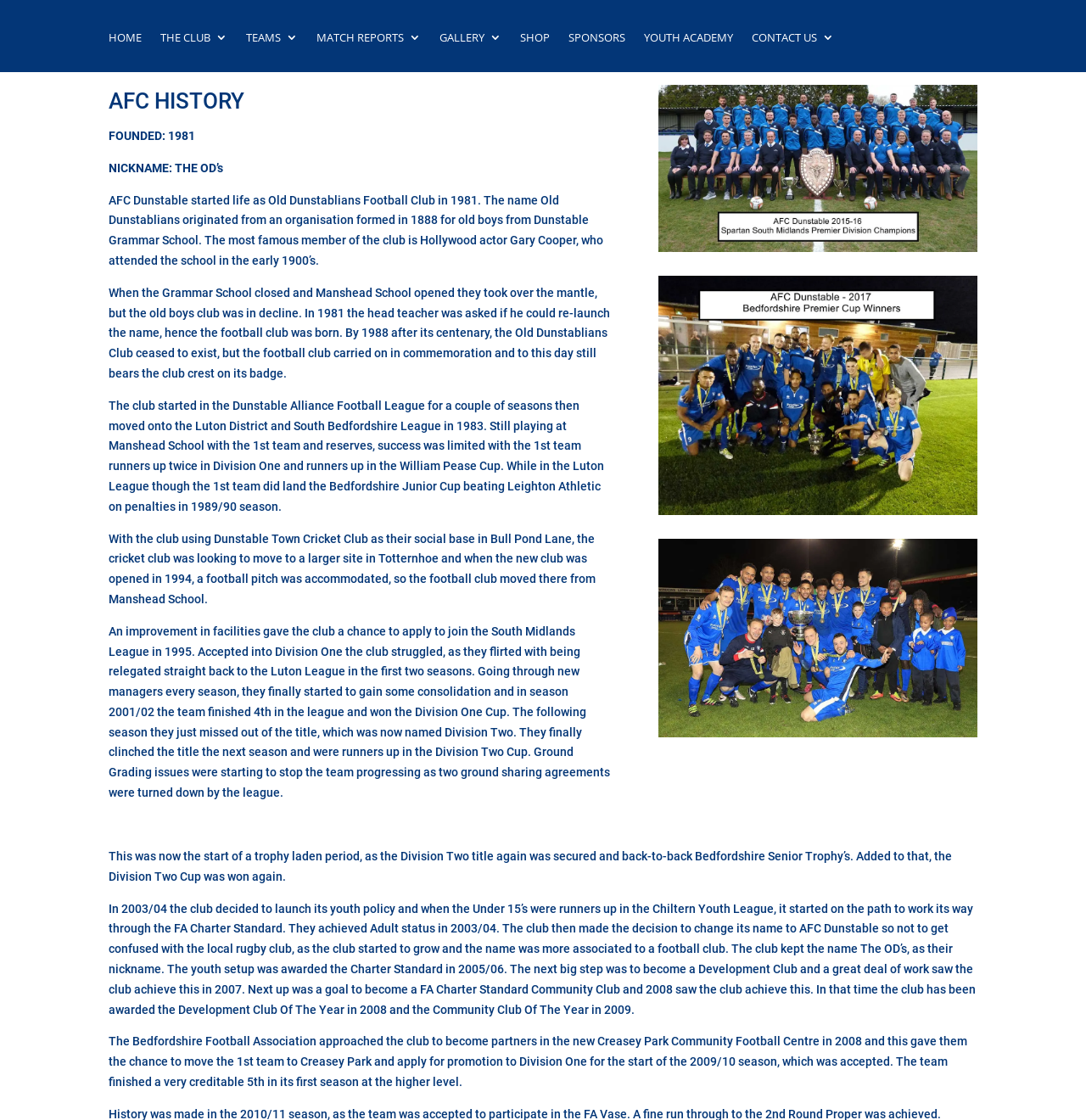In what year was AFC Dunstable founded?
Using the image, provide a concise answer in one word or a short phrase.

1981